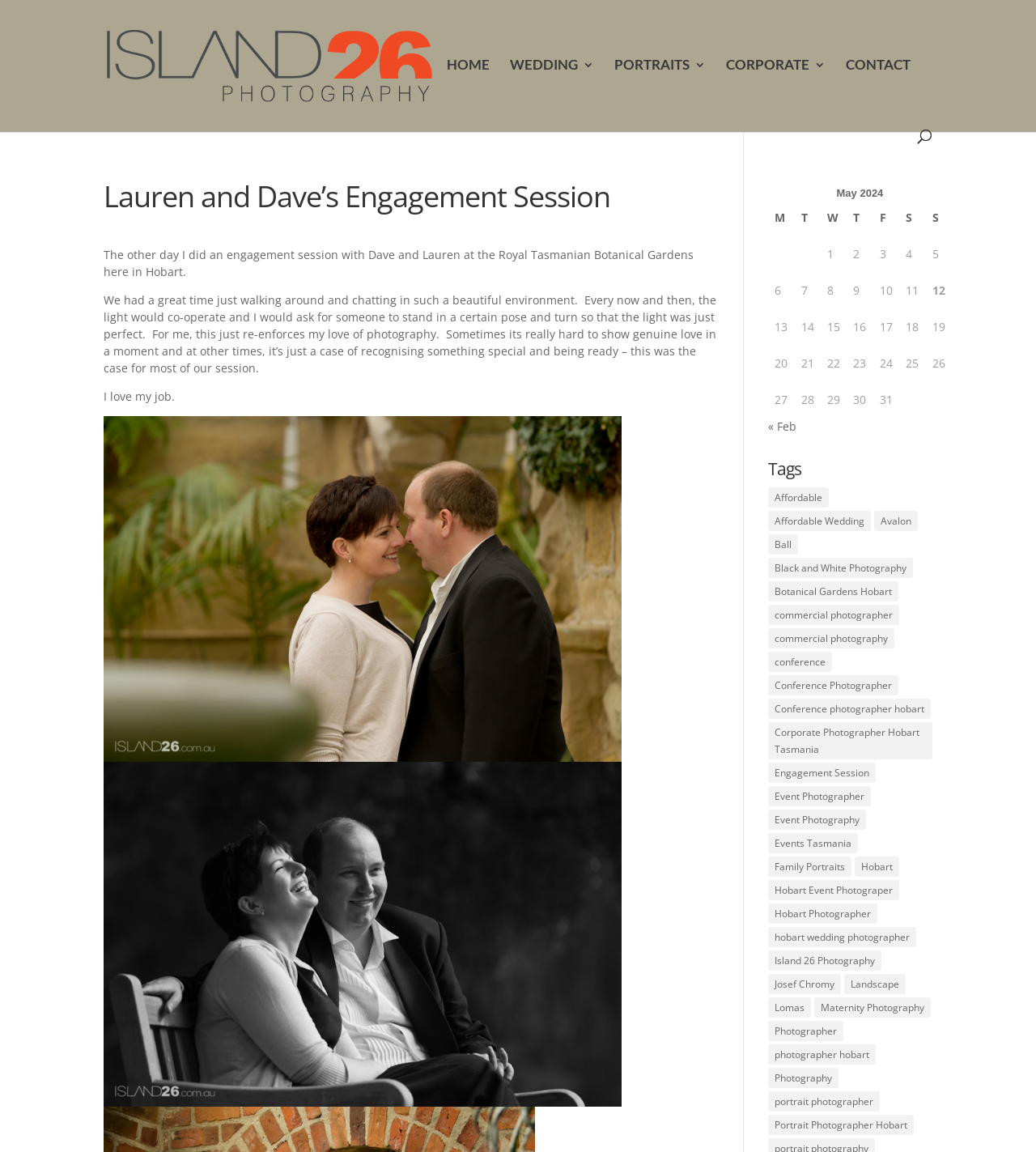What is the location of the photographer?
Can you offer a detailed and complete answer to this question?

The website's title is 'Hobart Photographer | Tony Lomas', indicating that the photographer is based in Hobart, Tasmania.